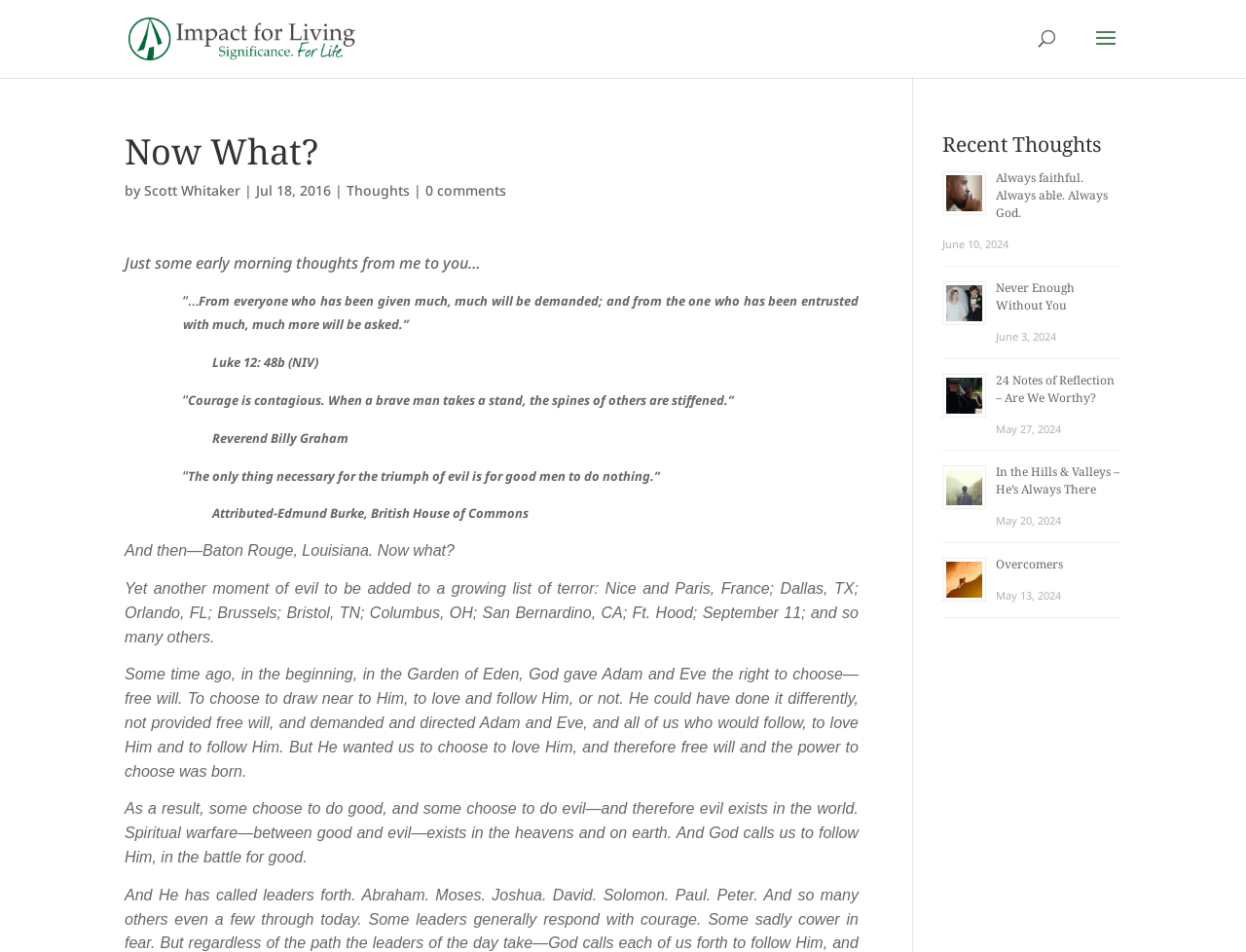Given the description "Never Enough Without You", determine the bounding box of the corresponding UI element.

[0.799, 0.293, 0.863, 0.329]